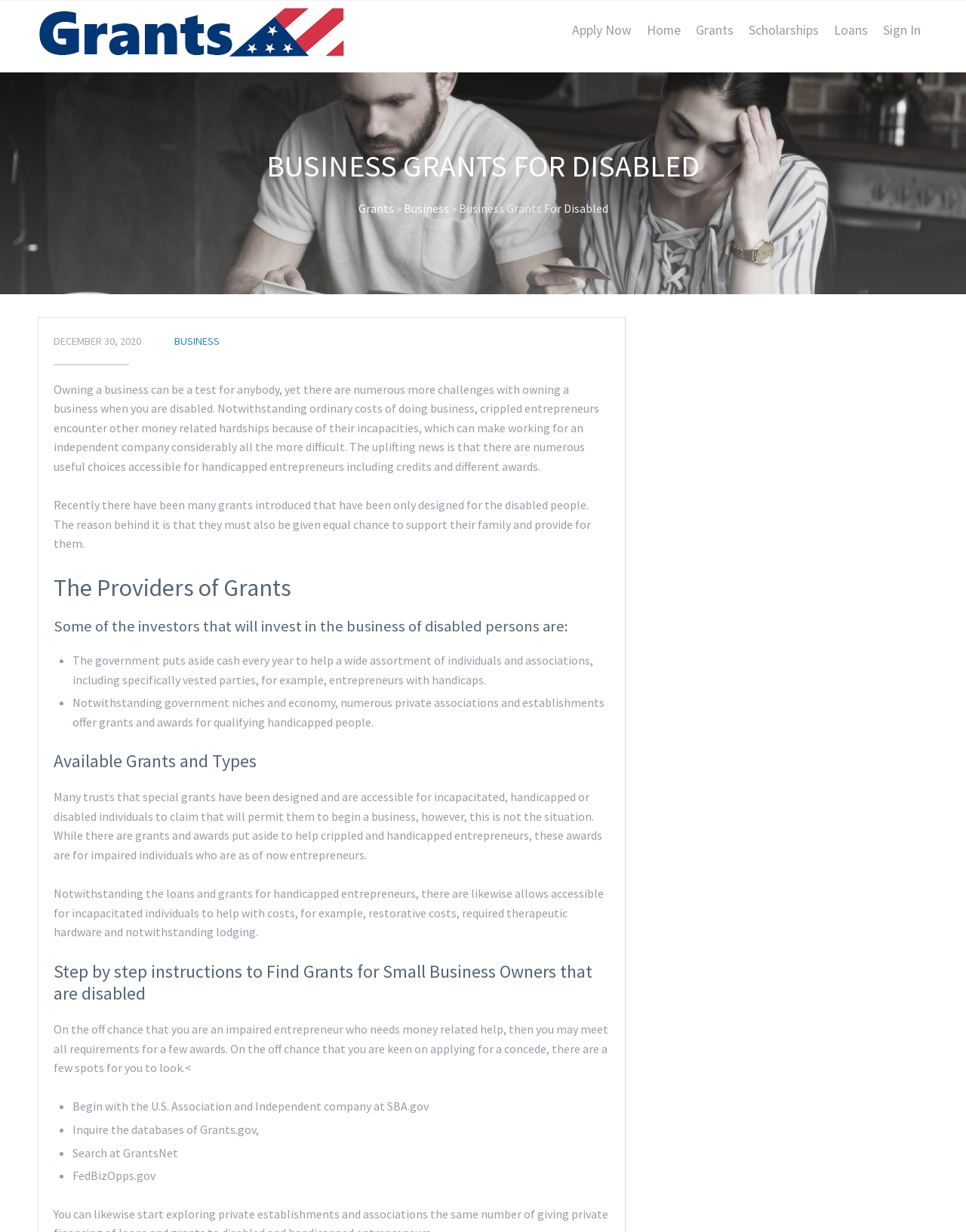Provide a thorough and detailed response to the question by examining the image: 
What is the main topic of this webpage?

Based on the webpage content, I can see that the main topic is about business grants for disabled people. The heading 'BUSINESS GRANTS FOR DISABLED' and the text 'Owning a business can be a test for anybody, yet there are numerous more challenges with owning a business when you are disabled.' suggest that the webpage is focused on providing information about business grants for disabled individuals.